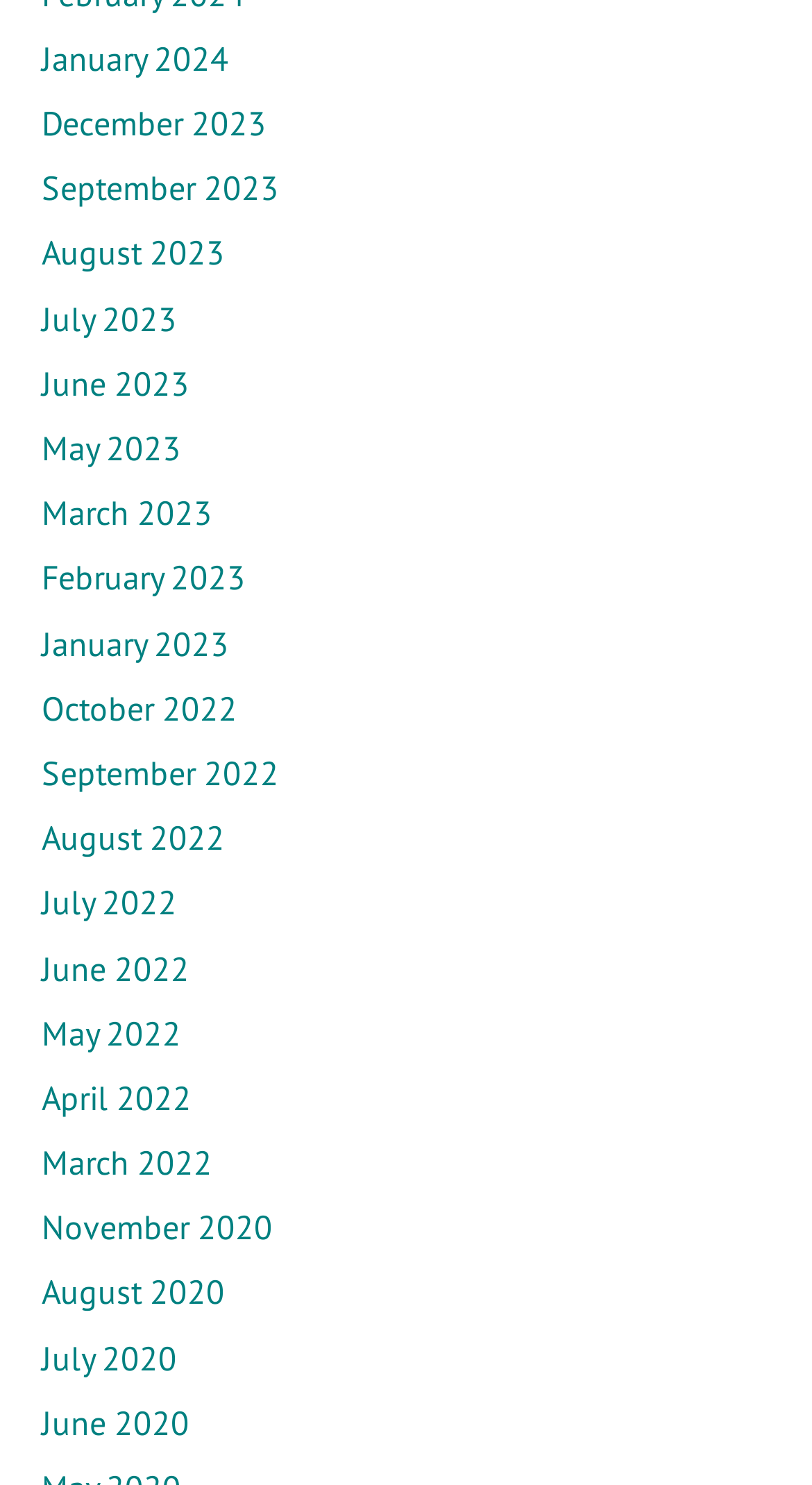What is the earliest month listed?
Use the screenshot to answer the question with a single word or phrase.

June 2020